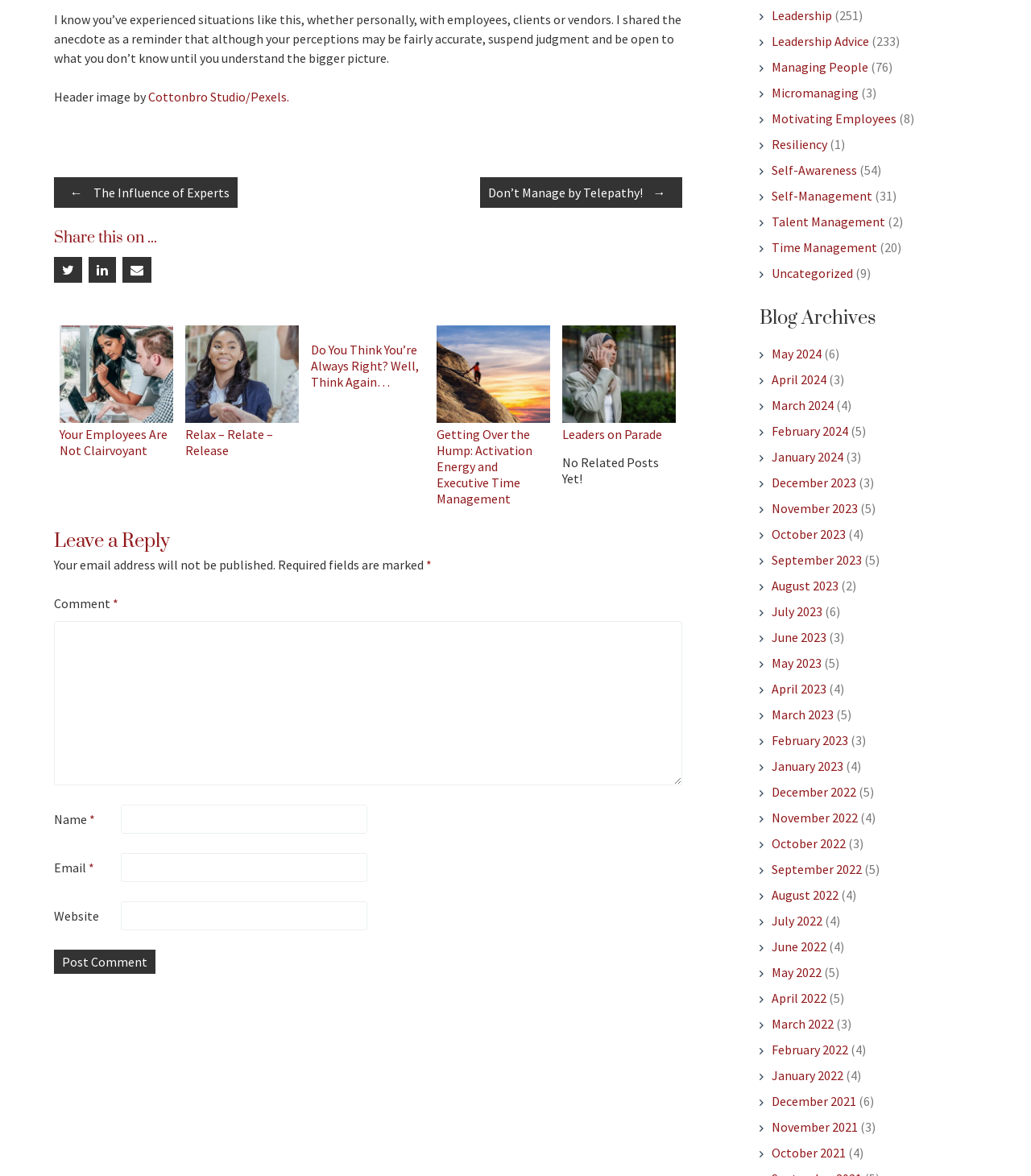Using the webpage screenshot, find the UI element described by parent_node: Email * aria-describedby="email-notes" name="email". Provide the bounding box coordinates in the format (top-left x, top-left y, bottom-right x, bottom-right y), ensuring all values are floating point numbers between 0 and 1.

[0.117, 0.726, 0.356, 0.75]